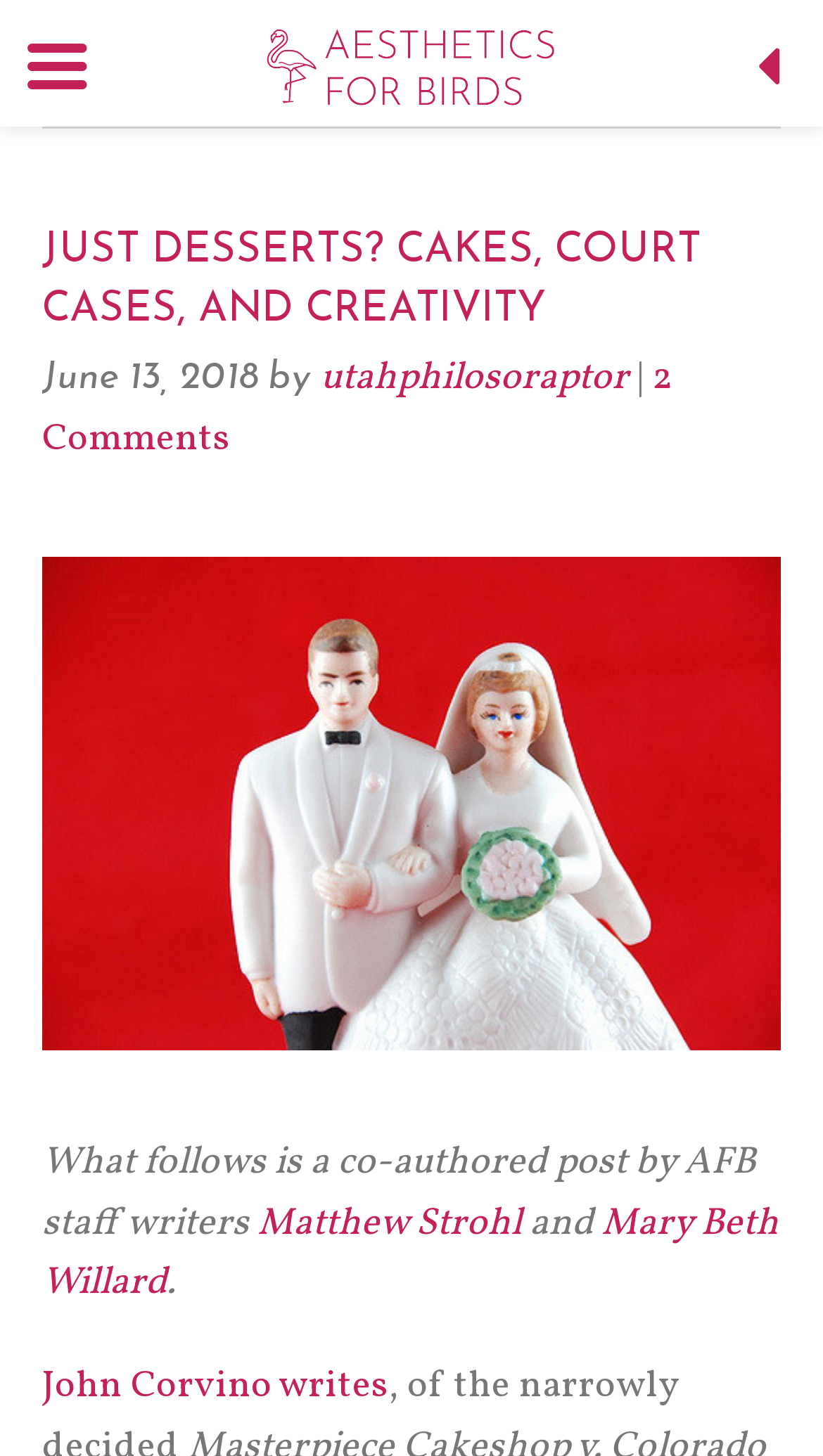Offer a detailed account of what is visible on the webpage.

The webpage is titled "Just Desserts? Cakes, Court Cases, and Creativity - Aesthetics for Birds" and features a prominent header with the same title at the top. Below the header, there is a section with the date "June 13, 2018", followed by the author information "by utahphilosoraptor" and a link to "2 Comments". 

On the top-right corner, there is a logo image of "Aesthetics for Birds" with a corresponding link to the same name. Below the header section, there is a large image of a cake topper, taking up most of the width of the page.

The main content of the page starts with a paragraph of text, which mentions that the post is co-authored by AFB staff writers Matthew Strohl and Mary Beth Willard. The text then continues with a quote from John Corvino, discussing the Masterpiece Cakeshop v. Colorado Civil Rights Commission case. The quote is introduced by a link to John Corvino's name.

There are a total of 5 links on the page, including the logo link, the author links, the comments link, and the John Corvino link. There are also 2 images on the page, the cake topper image and the logo image.